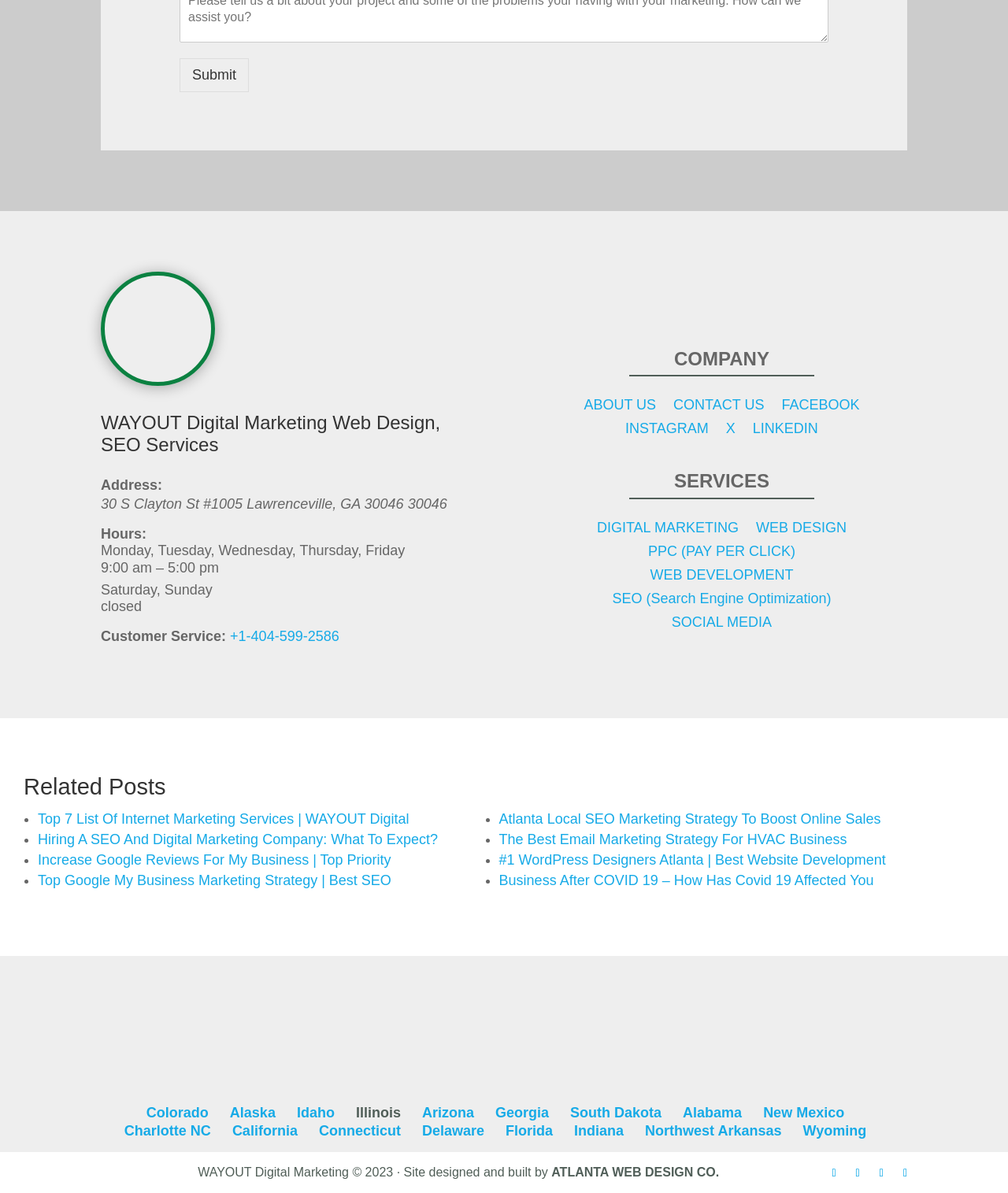Provide the bounding box coordinates of the area you need to click to execute the following instruction: "Visit the 'ABOUT US' page".

[0.579, 0.33, 0.651, 0.344]